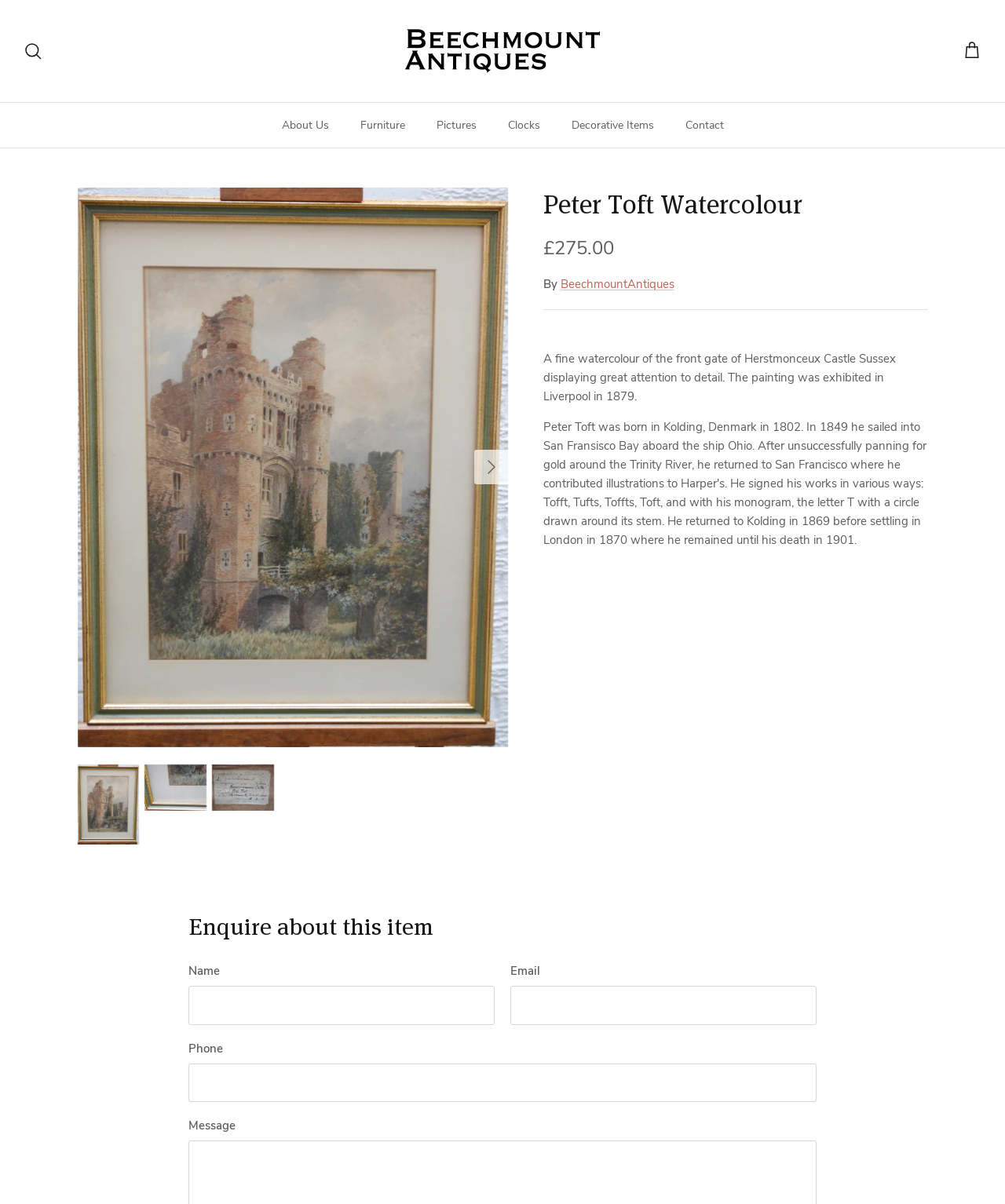Who is the artist of the watercolour?
Answer the question with a single word or phrase by looking at the picture.

Peter Toft